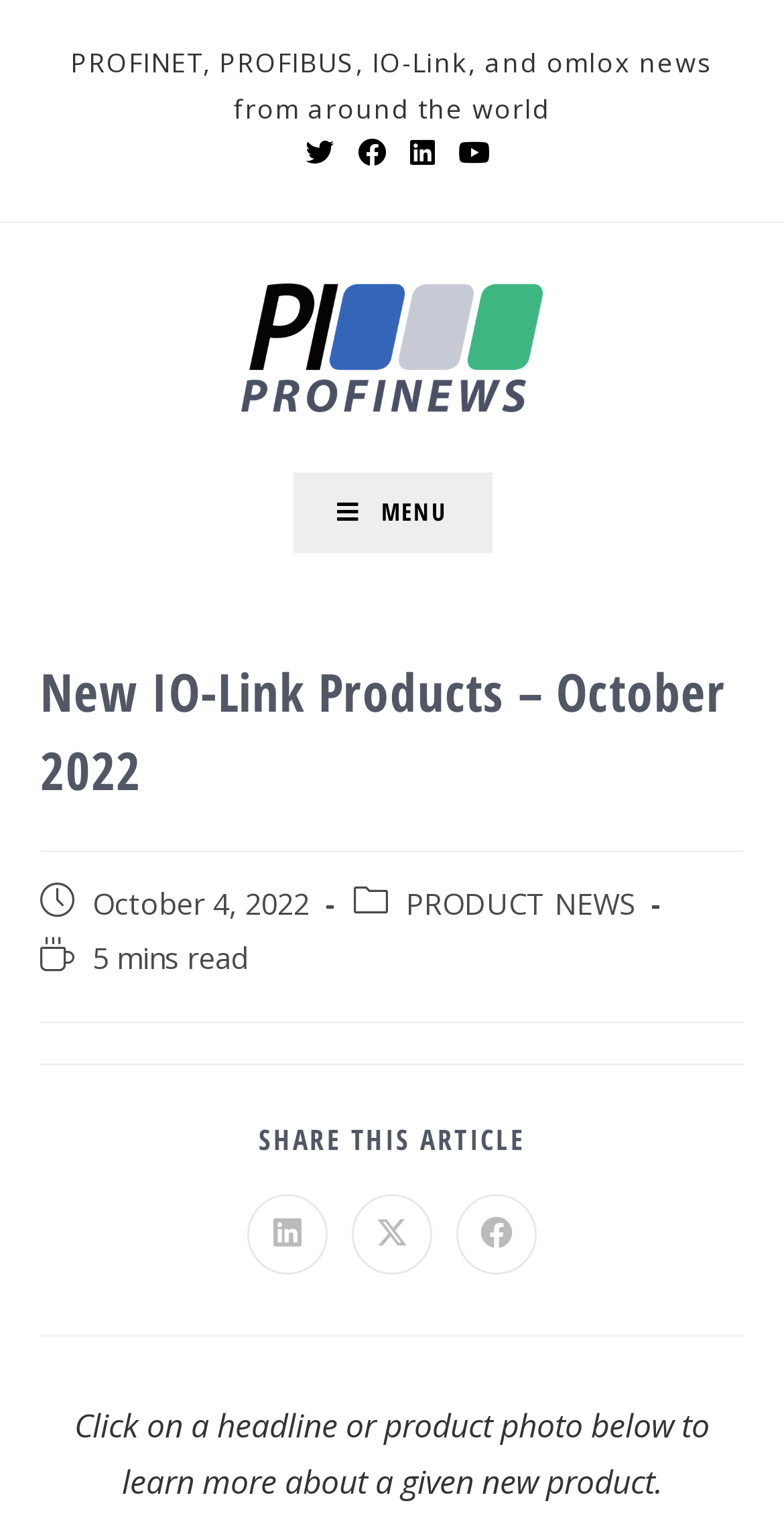What is the name of the website?
Using the image as a reference, deliver a detailed and thorough answer to the question.

The name of the website can be found in the top-left corner of the webpage, where the logo 'PROFINEWS' is displayed.